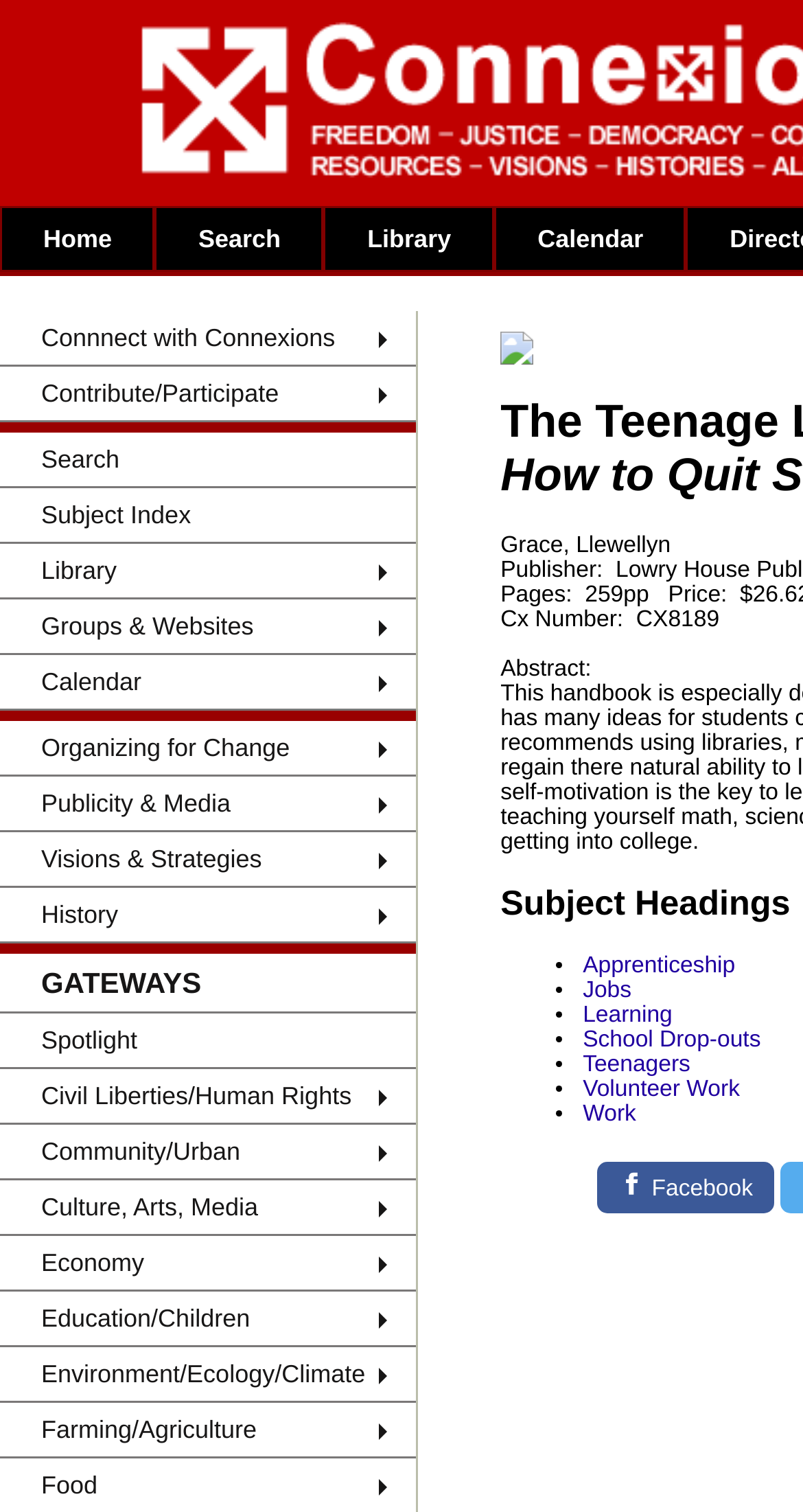Using the element description provided, determine the bounding box coordinates in the format (top-left x, top-left y, bottom-right x, bottom-right y). Ensure that all values are floating point numbers between 0 and 1. Element description: Title Index A-Z

[0.193, 0.219, 0.404, 0.24]